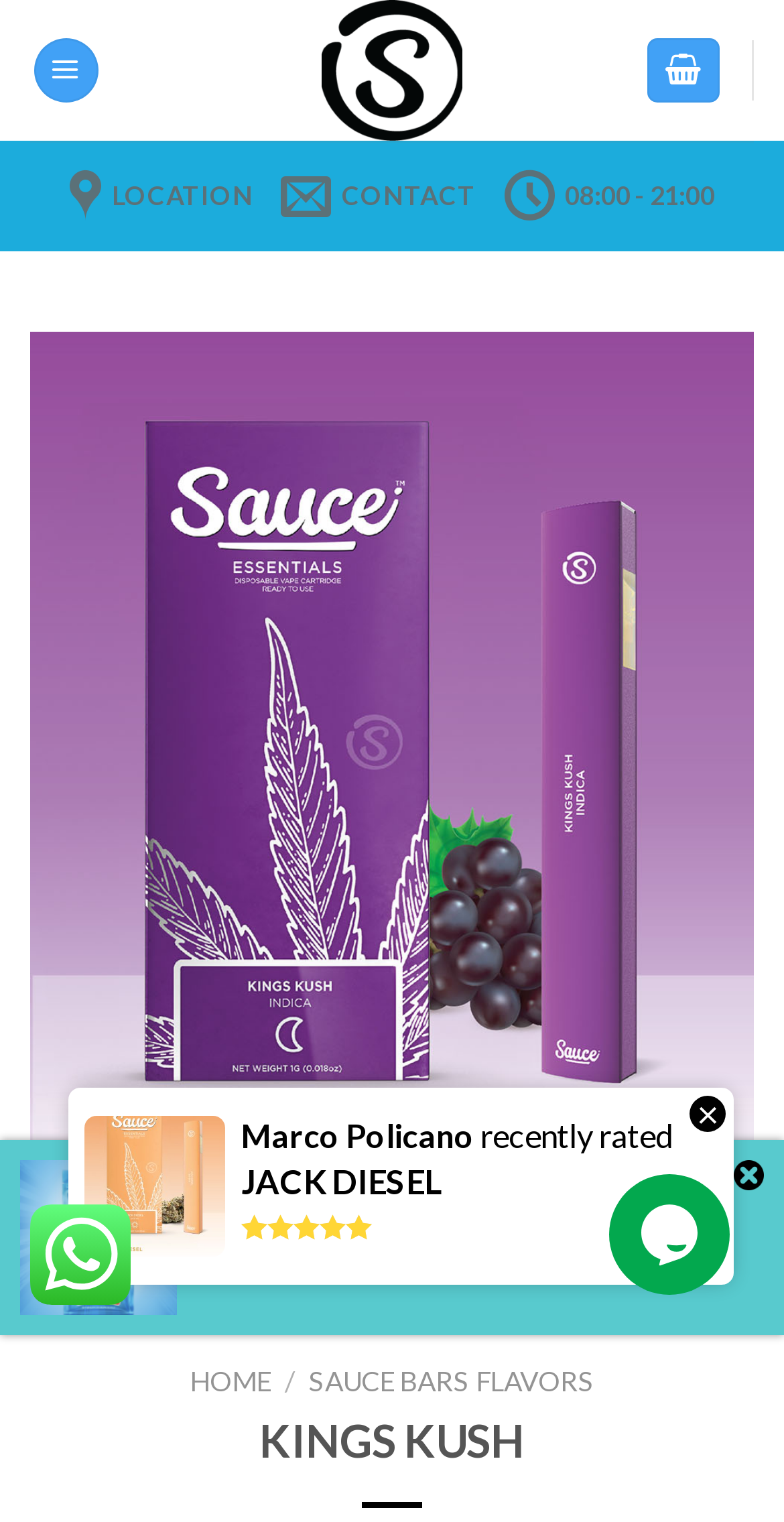Please answer the following question using a single word or phrase: 
What is the type of the image at the top of the page?

Sauce Bar Disposable